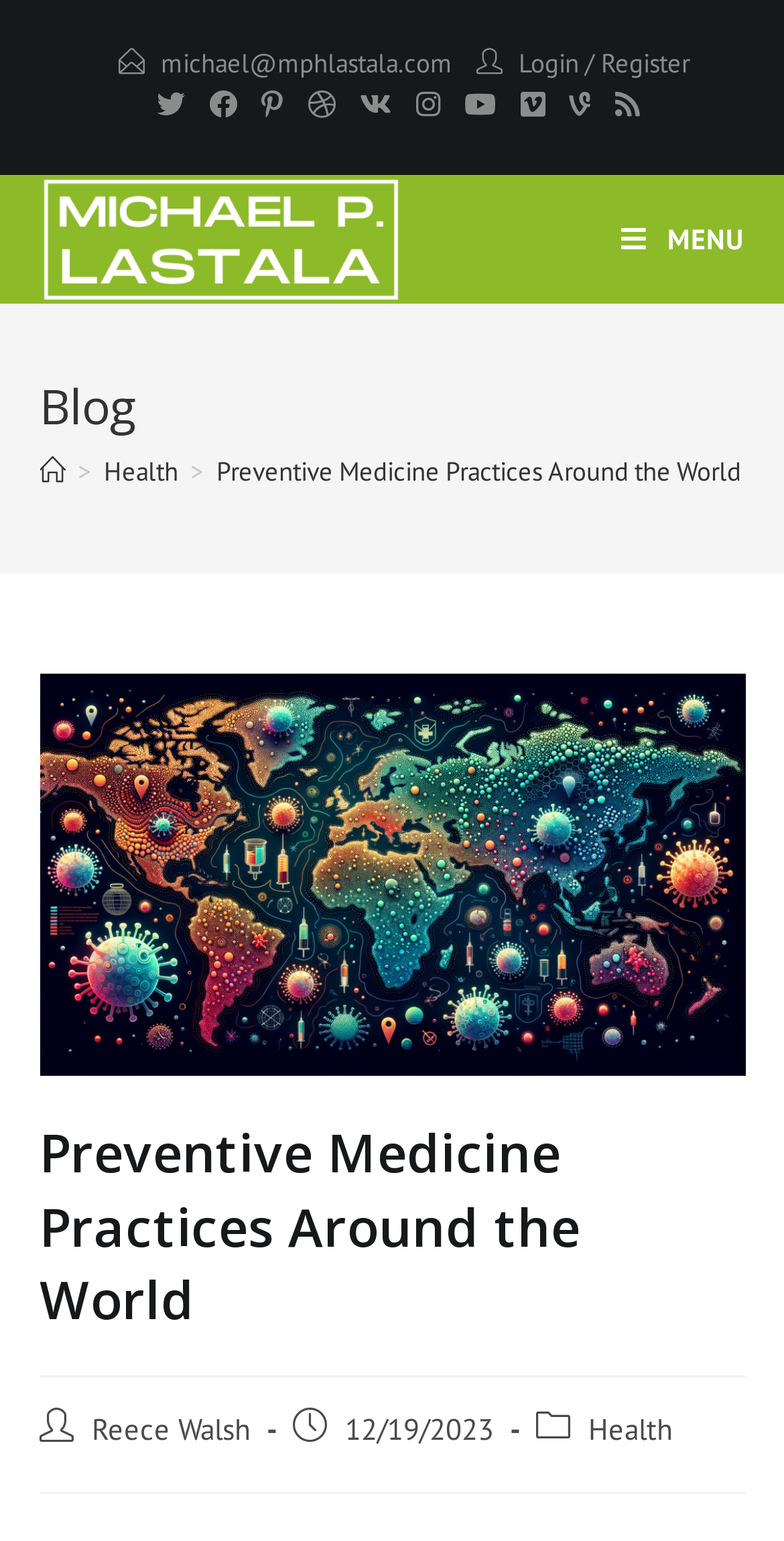Who is the author of the current post?
Can you give a detailed and elaborate answer to the question?

I found the author of the current post by looking at the 'Post author:' section, which indicates that the author is 'Reece Walsh'.